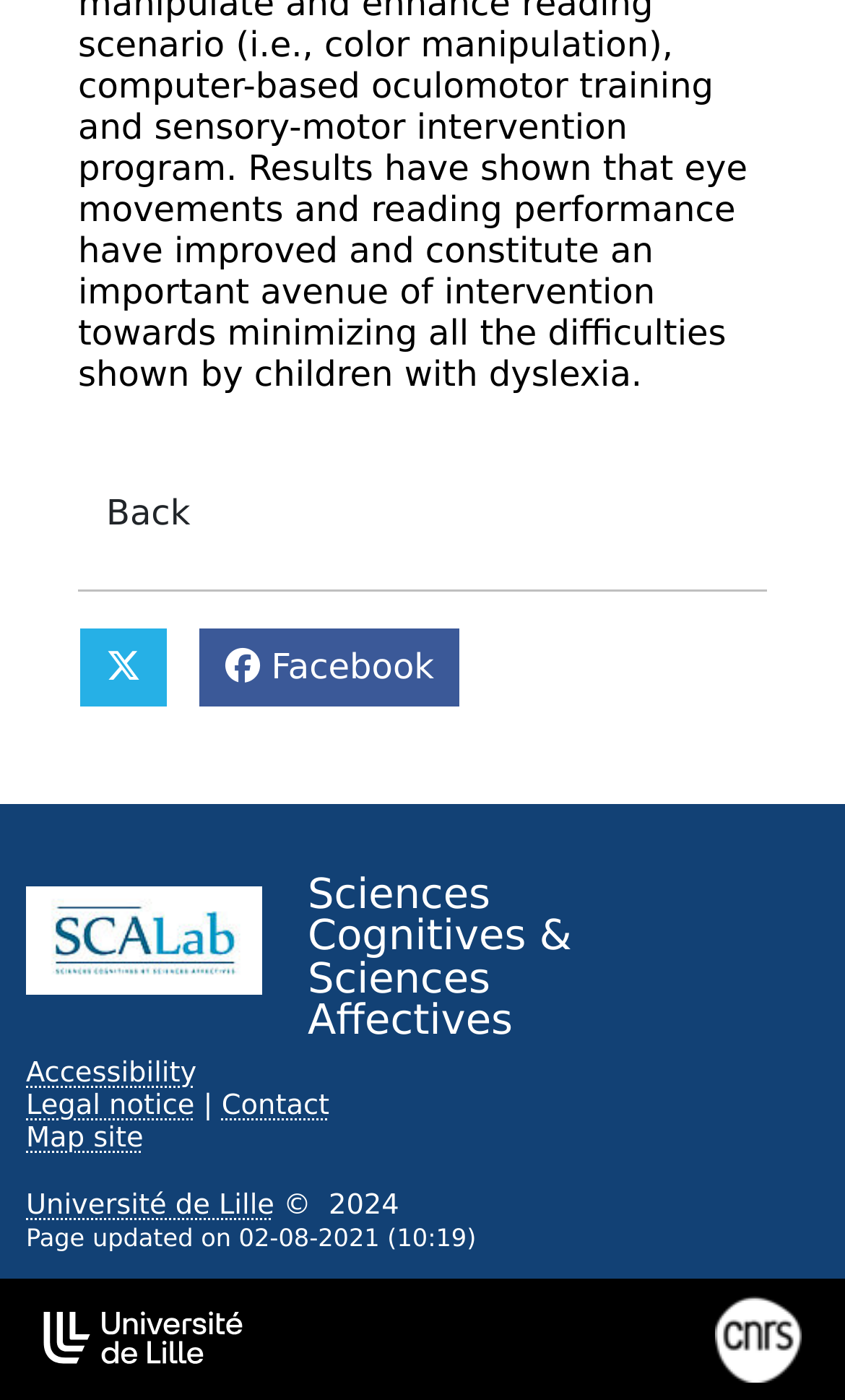Using the format (top-left x, top-left y, bottom-right x, bottom-right y), and given the element description, identify the bounding box coordinates within the screenshot: Université de Lille

[0.031, 0.85, 0.325, 0.873]